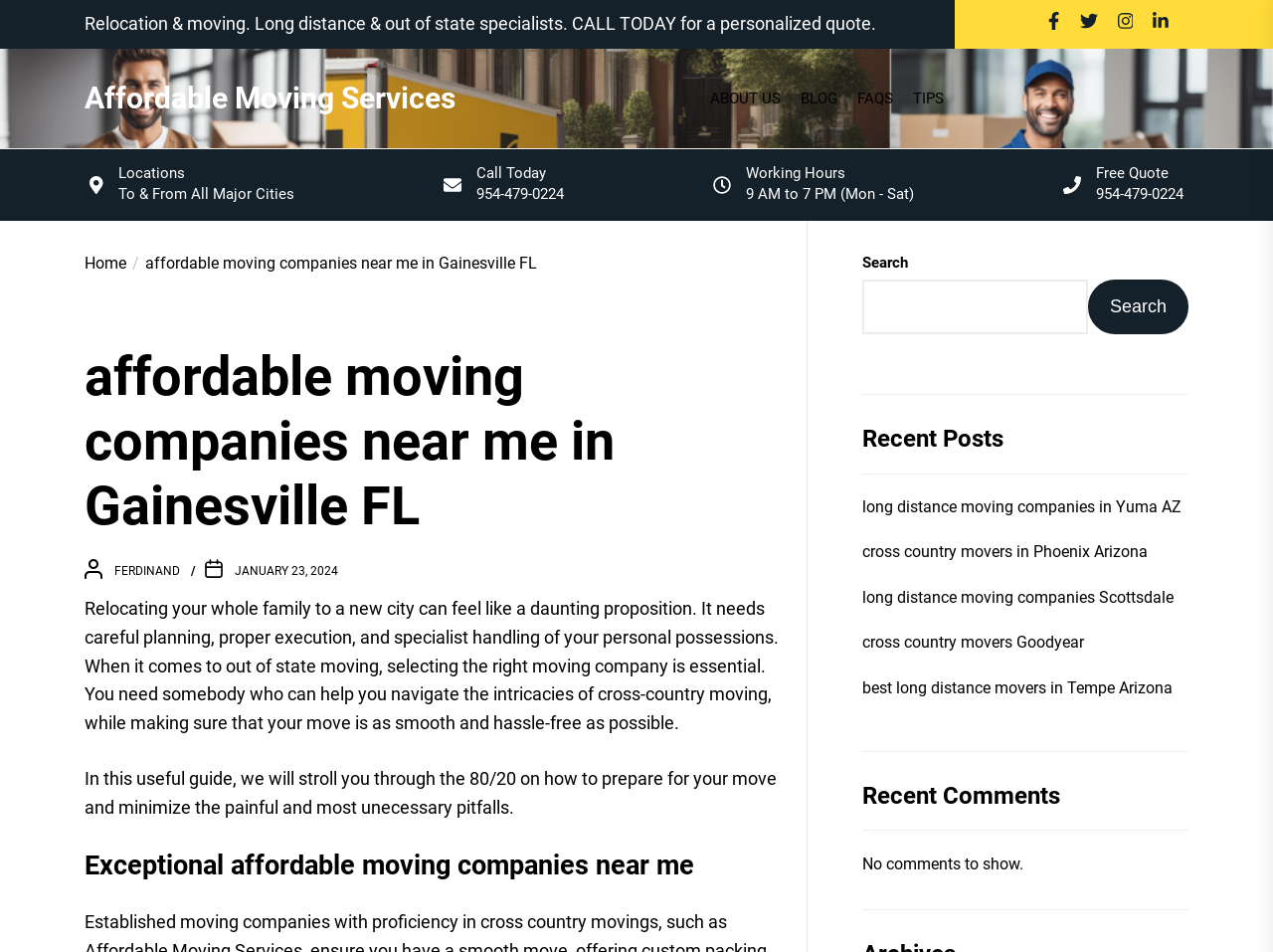Please identify the bounding box coordinates of where to click in order to follow the instruction: "Call the phone number".

[0.374, 0.194, 0.443, 0.213]